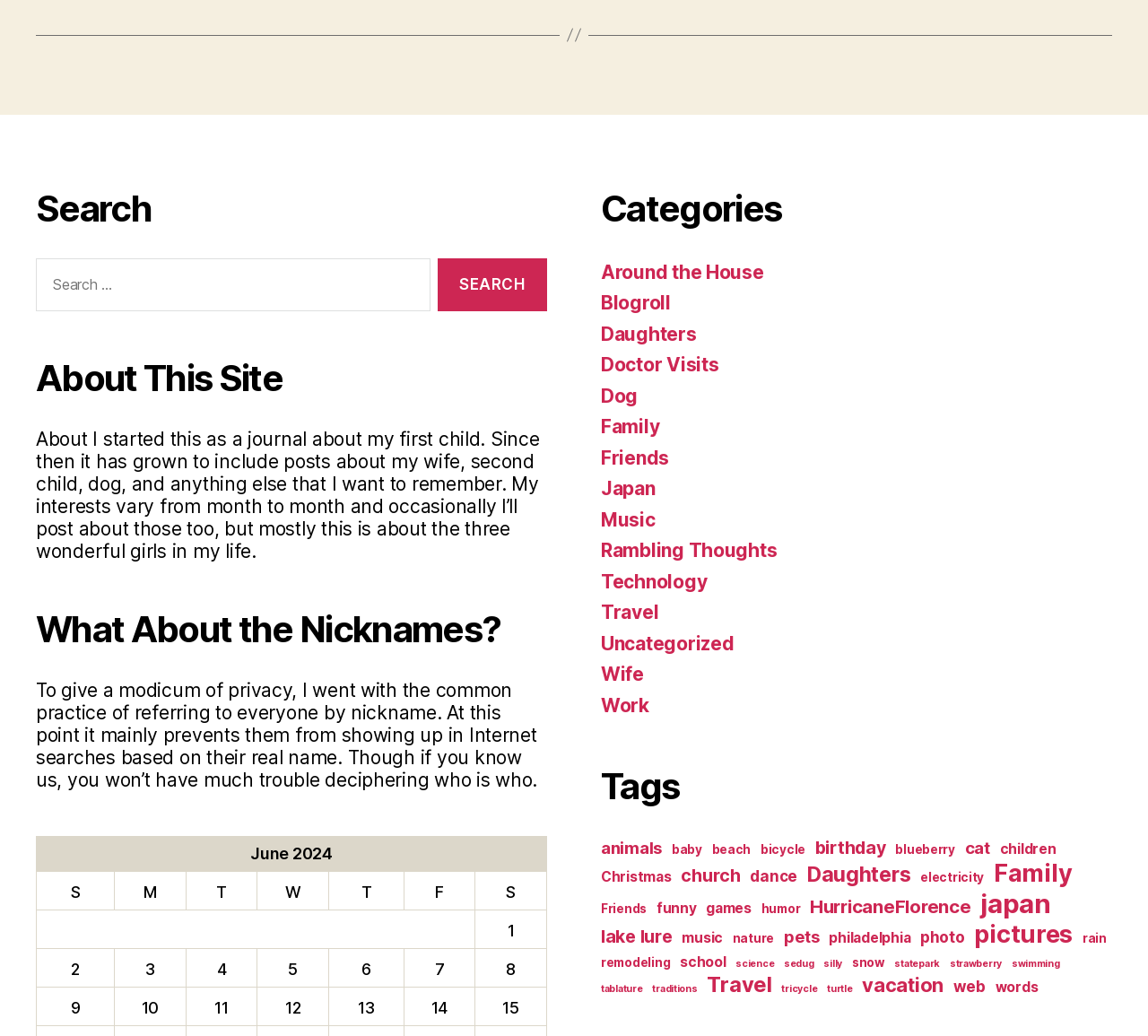Determine the bounding box coordinates for the area you should click to complete the following instruction: "Search for something".

[0.031, 0.249, 0.375, 0.3]